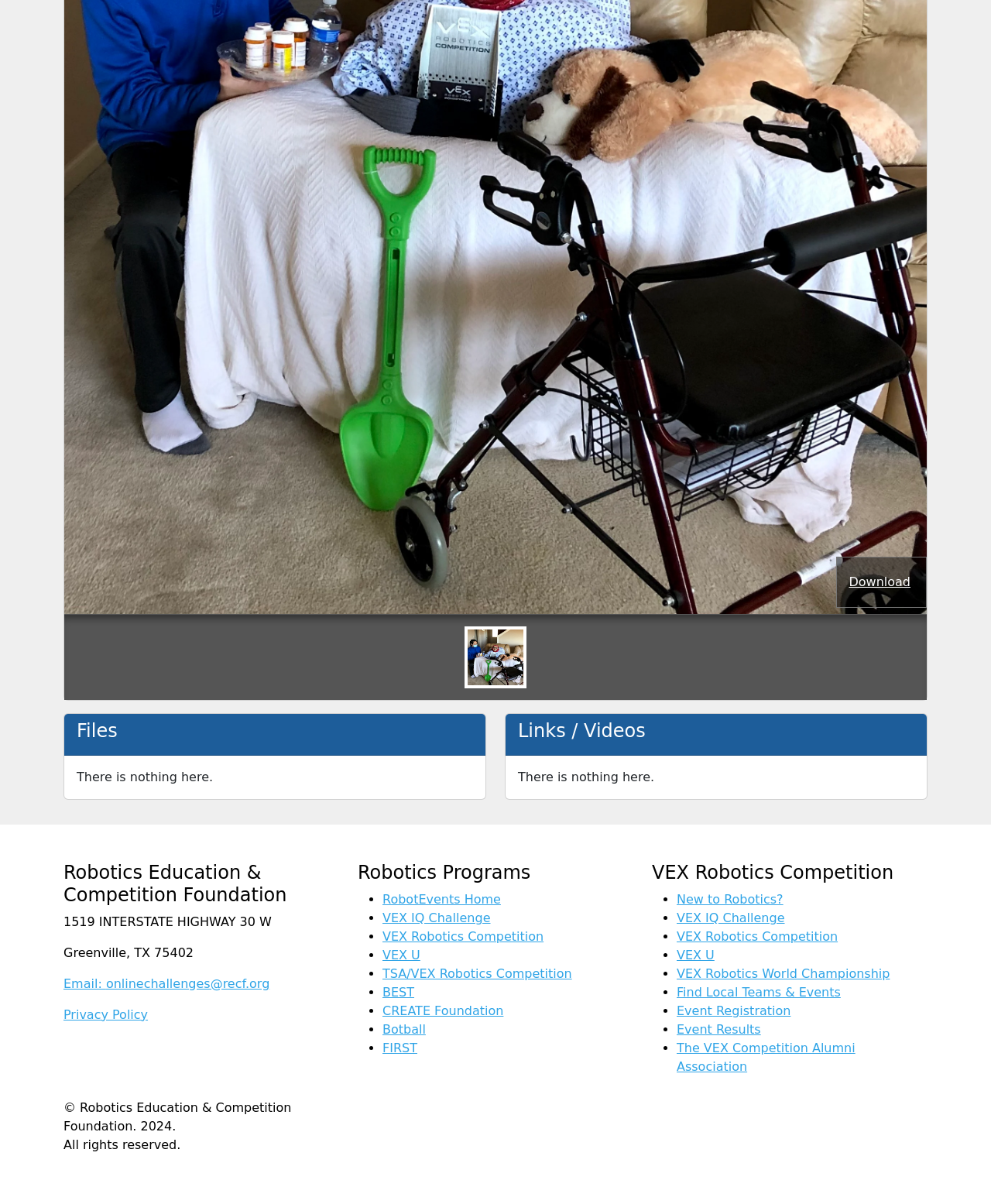Locate the bounding box coordinates of the area where you should click to accomplish the instruction: "Download a file".

[0.844, 0.462, 0.935, 0.505]